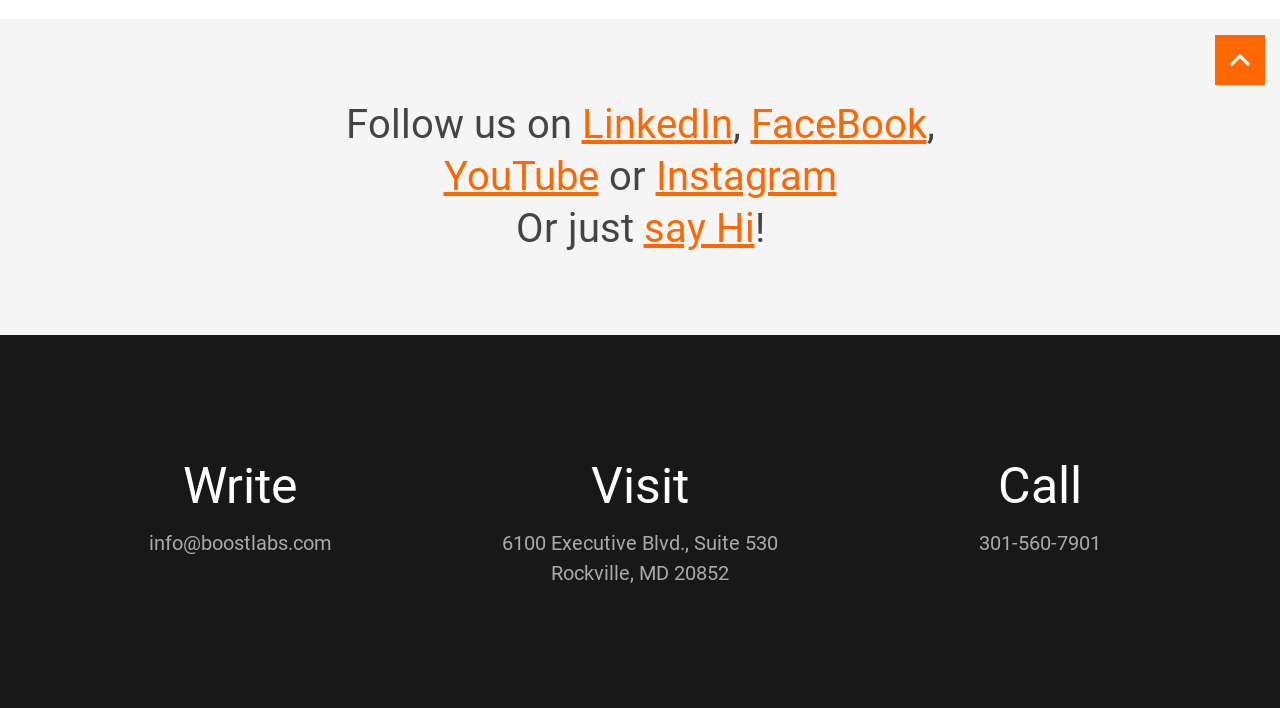Please identify the bounding box coordinates of where to click in order to follow the instruction: "Watch our YouTube channel".

[0.346, 0.216, 0.468, 0.283]